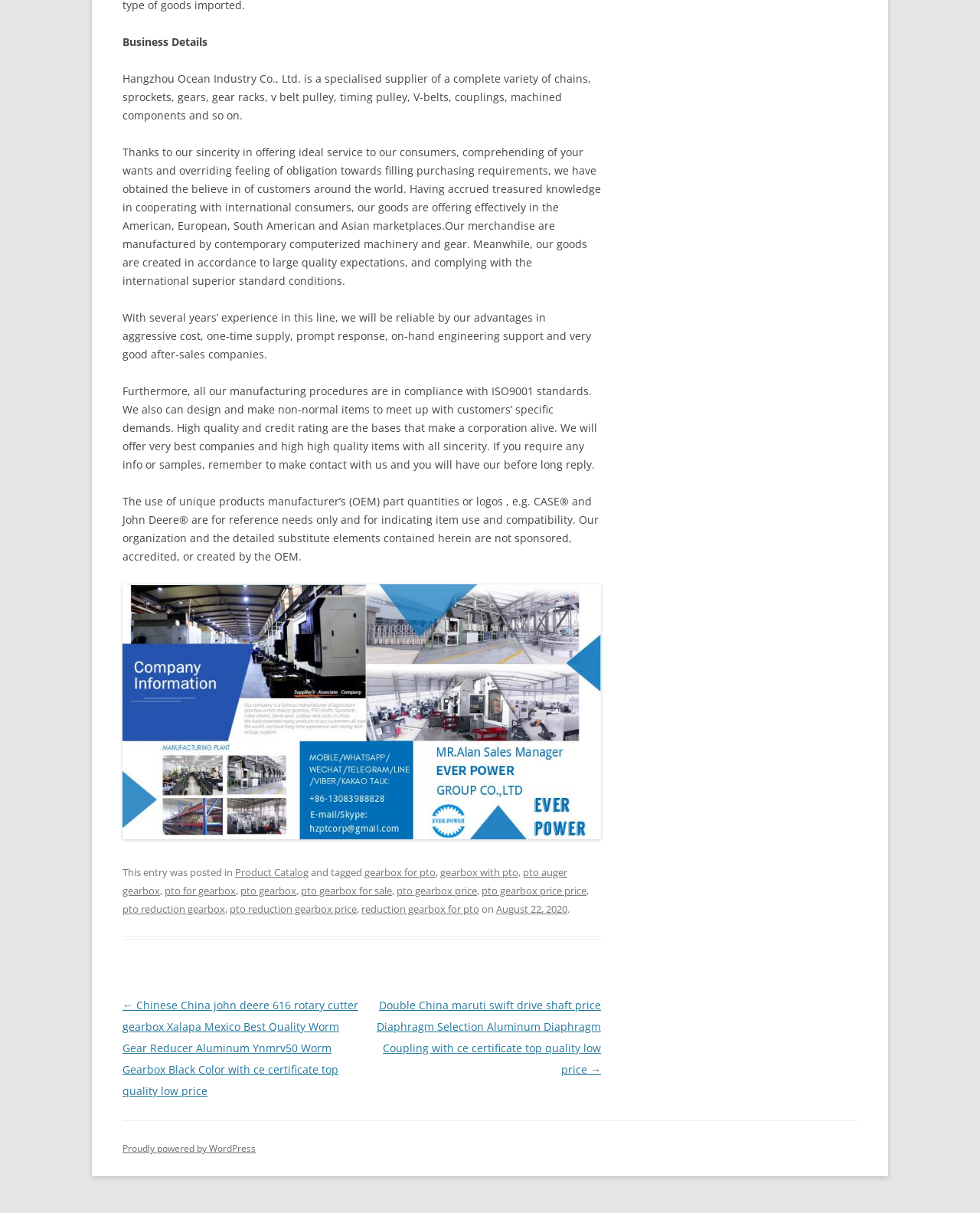Please identify the bounding box coordinates of the element on the webpage that should be clicked to follow this instruction: "Click the link to view pto auger gearbox". The bounding box coordinates should be given as four float numbers between 0 and 1, formatted as [left, top, right, bottom].

[0.125, 0.714, 0.579, 0.74]